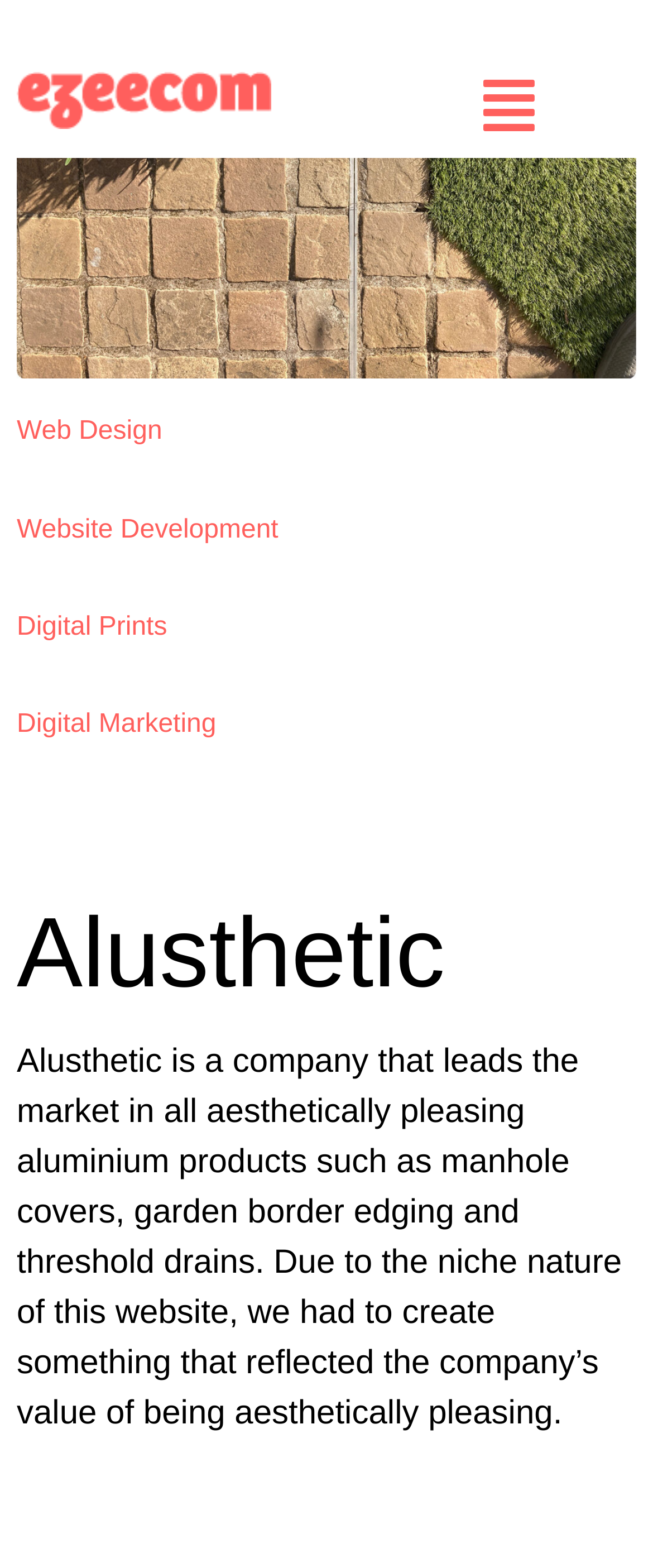Review the image closely and give a comprehensive answer to the question: What services did Ezeecom provide to Alusthetic?

The webpage mentions that Ezeecom provided services including web design, digital, as well as physical branding to Alusthetic, which is reflected in the various text descriptions and links on the webpage.